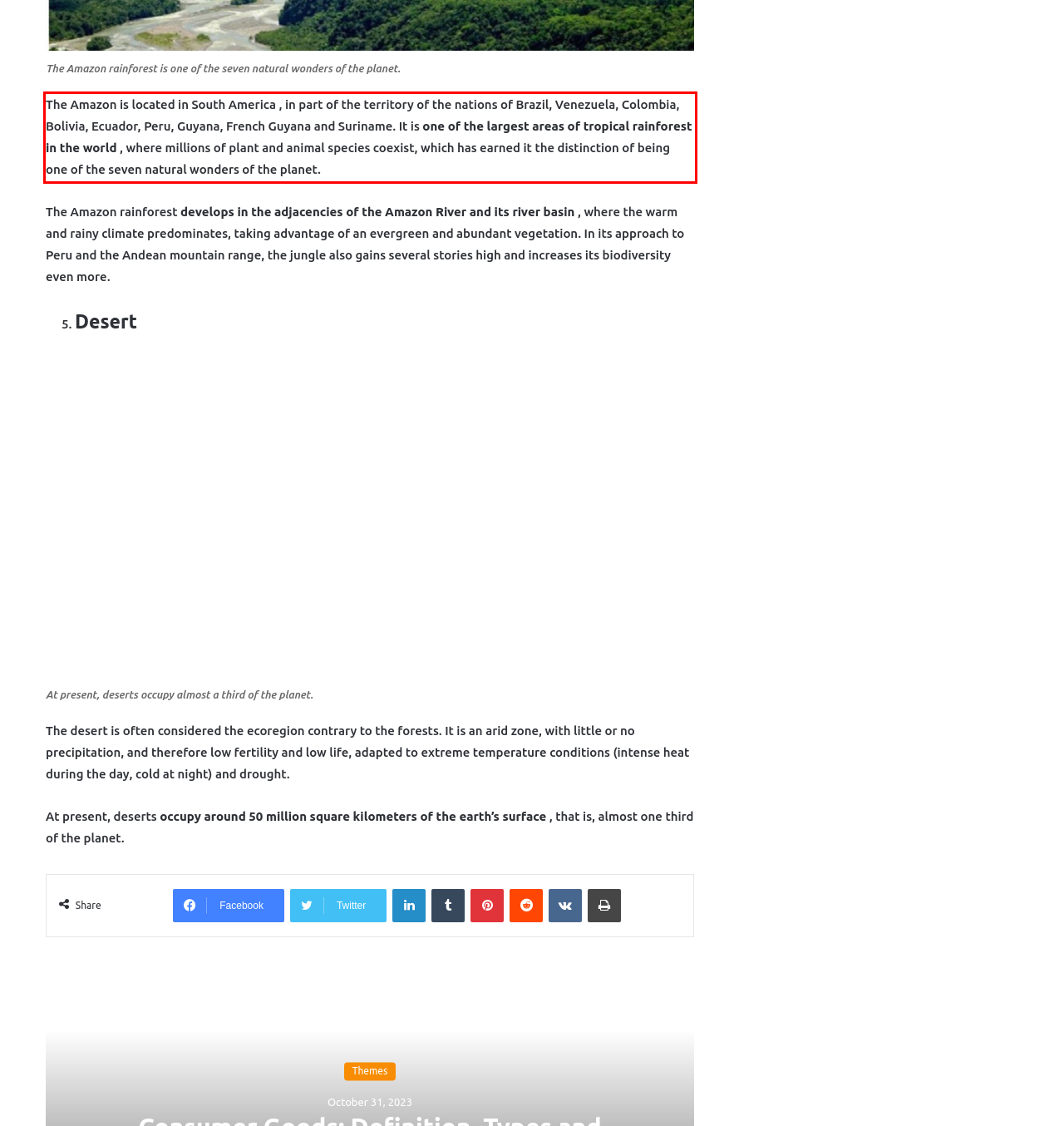You are provided with a webpage screenshot that includes a red rectangle bounding box. Extract the text content from within the bounding box using OCR.

The Amazon is located in South America , in part of the territory of the nations of Brazil, Venezuela, Colombia, Bolivia, Ecuador, Peru, Guyana, French Guyana and Suriname. It is one of the largest areas of tropical rainforest in the world , where millions of plant and animal species coexist, which has earned it the distinction of being one of the seven natural wonders of the planet.